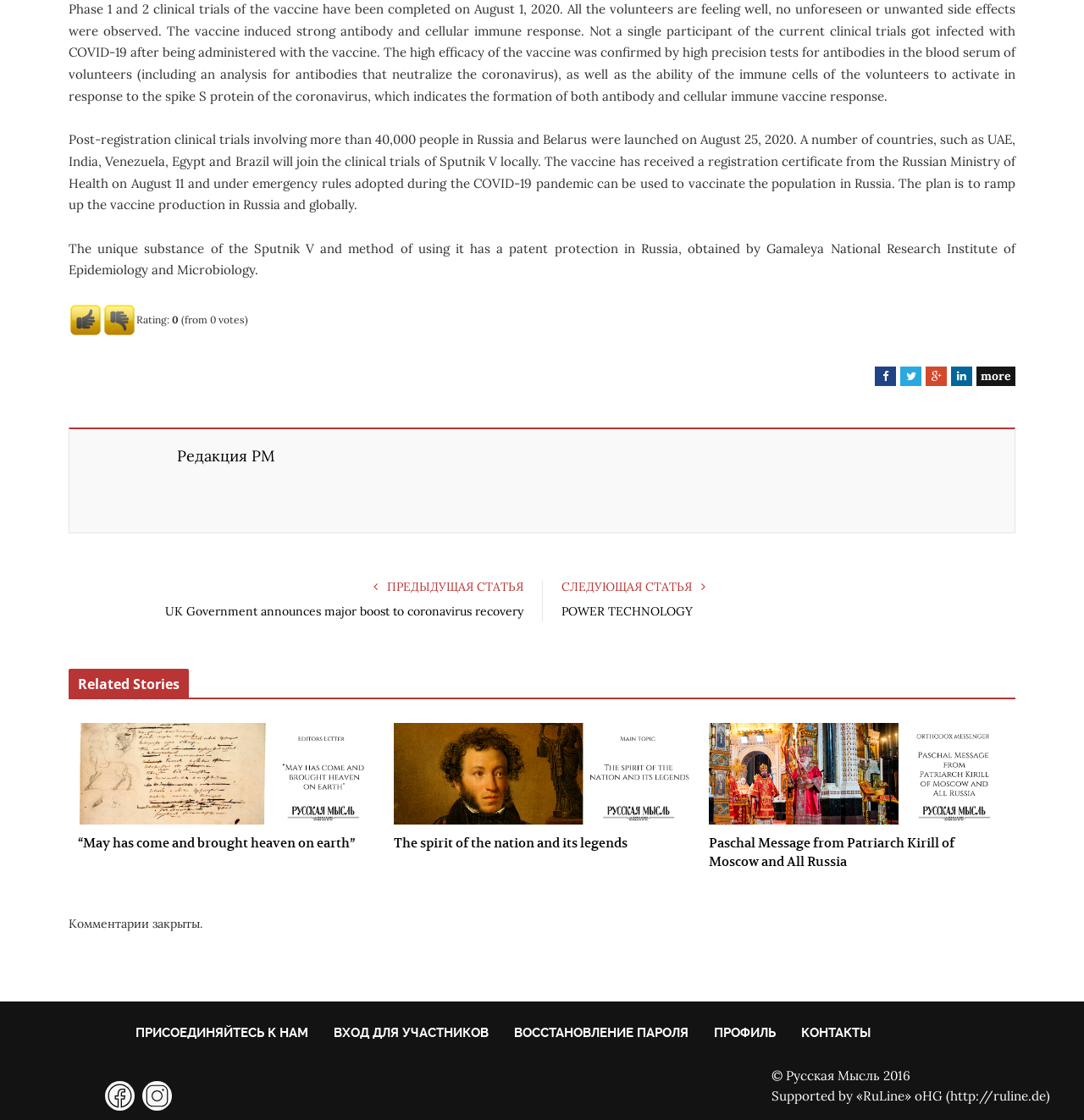Identify the bounding box for the given UI element using the description provided. Coordinates should be in the format (top-left x, top-left y, bottom-right x, bottom-right y) and must be between 0 and 1. Here is the description: Email

[0.941, 0.362, 0.96, 0.379]